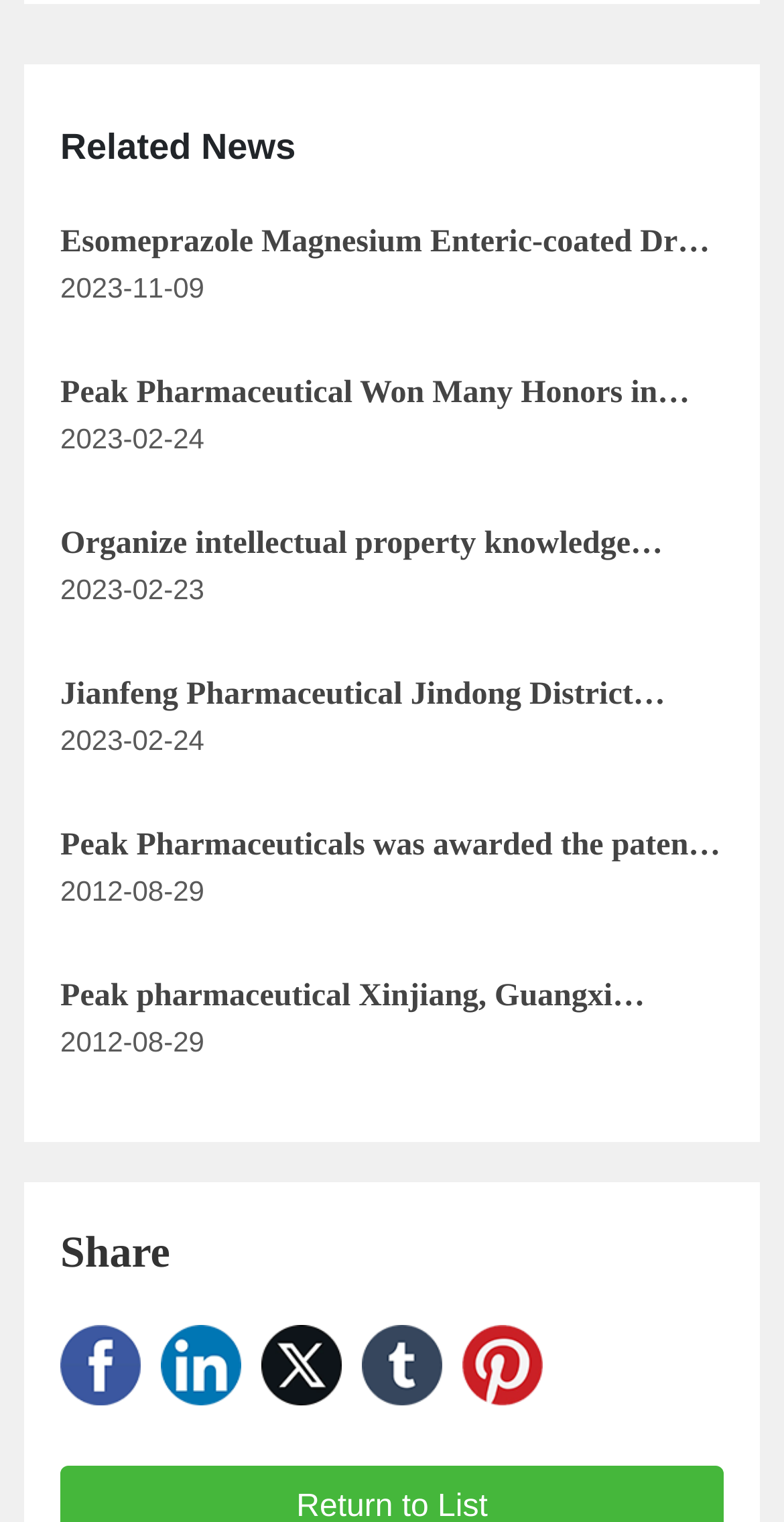What is the purpose of the 'Share' button?
Please describe in detail the information shown in the image to answer the question.

The 'Share' button is likely intended for users to share the news articles or content on the webpage with others, although the exact sharing mechanism is not specified.